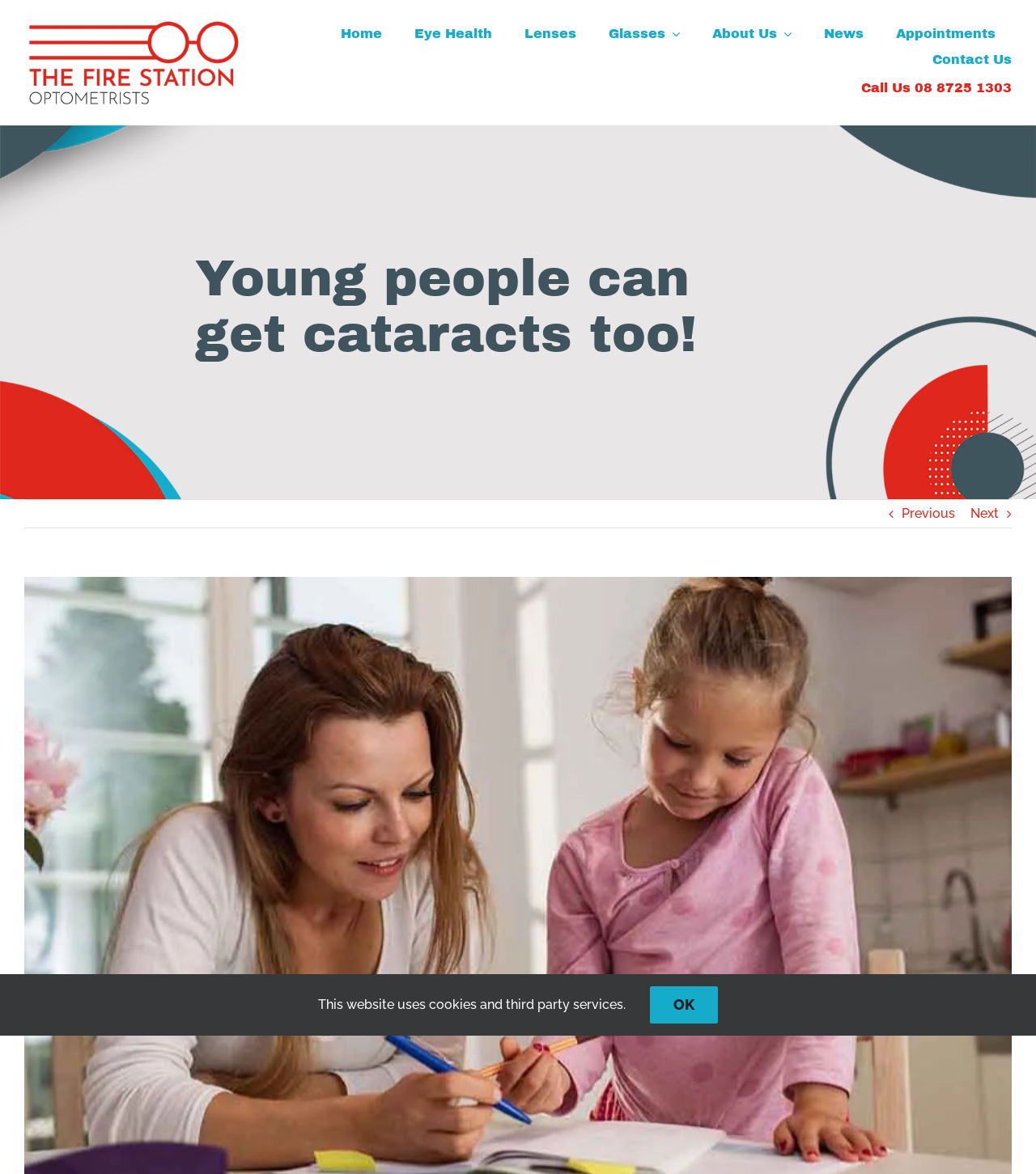Determine the bounding box coordinates of the region I should click to achieve the following instruction: "Go to Next page". Ensure the bounding box coordinates are four float numbers between 0 and 1, i.e., [left, top, right, bottom].

[0.937, 0.426, 0.964, 0.45]